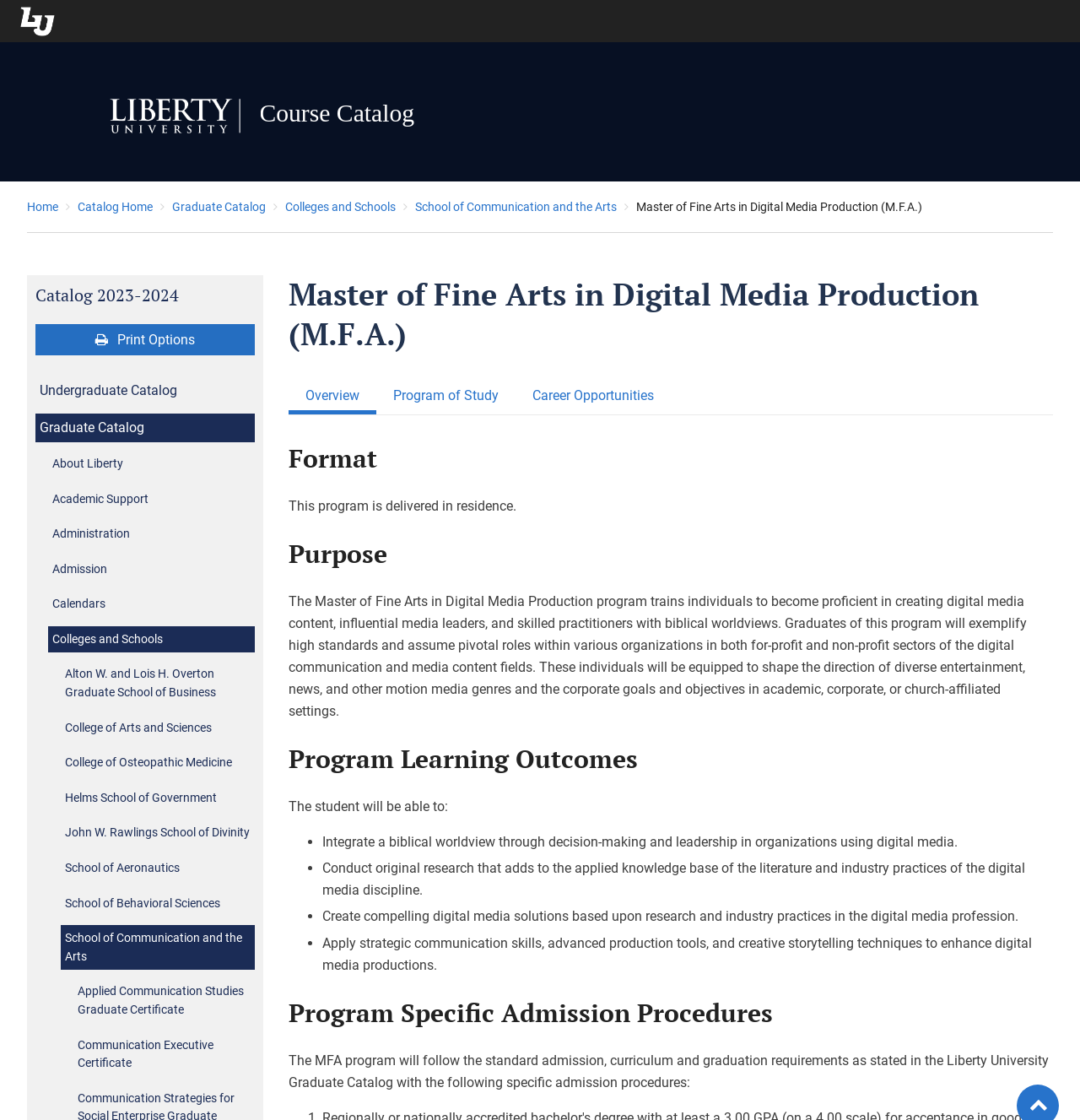Identify and extract the main heading of the webpage.

Course Catalog | Liberty University
 